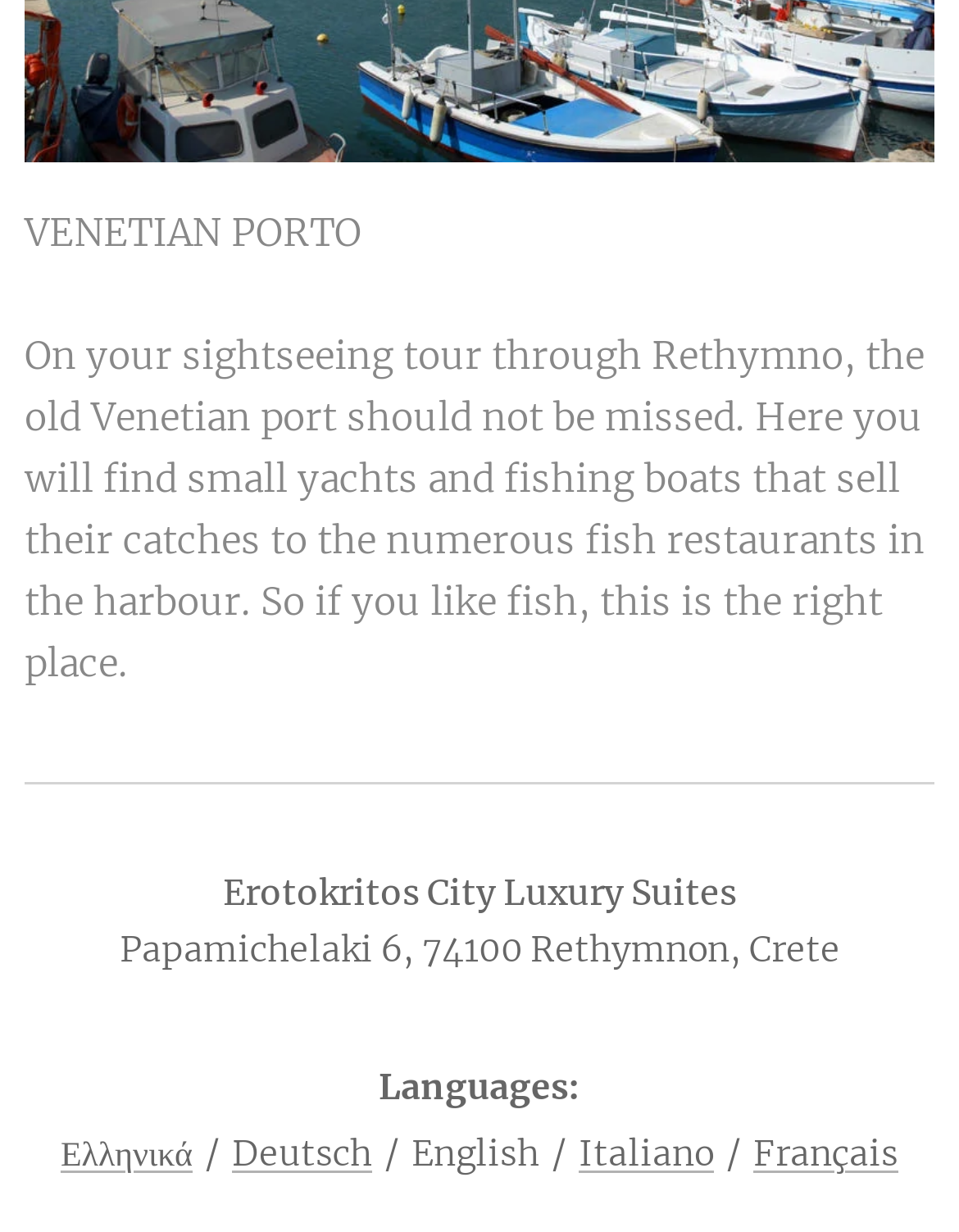Answer the following in one word or a short phrase: 
What is the location of the Venetian port?

Rethymno